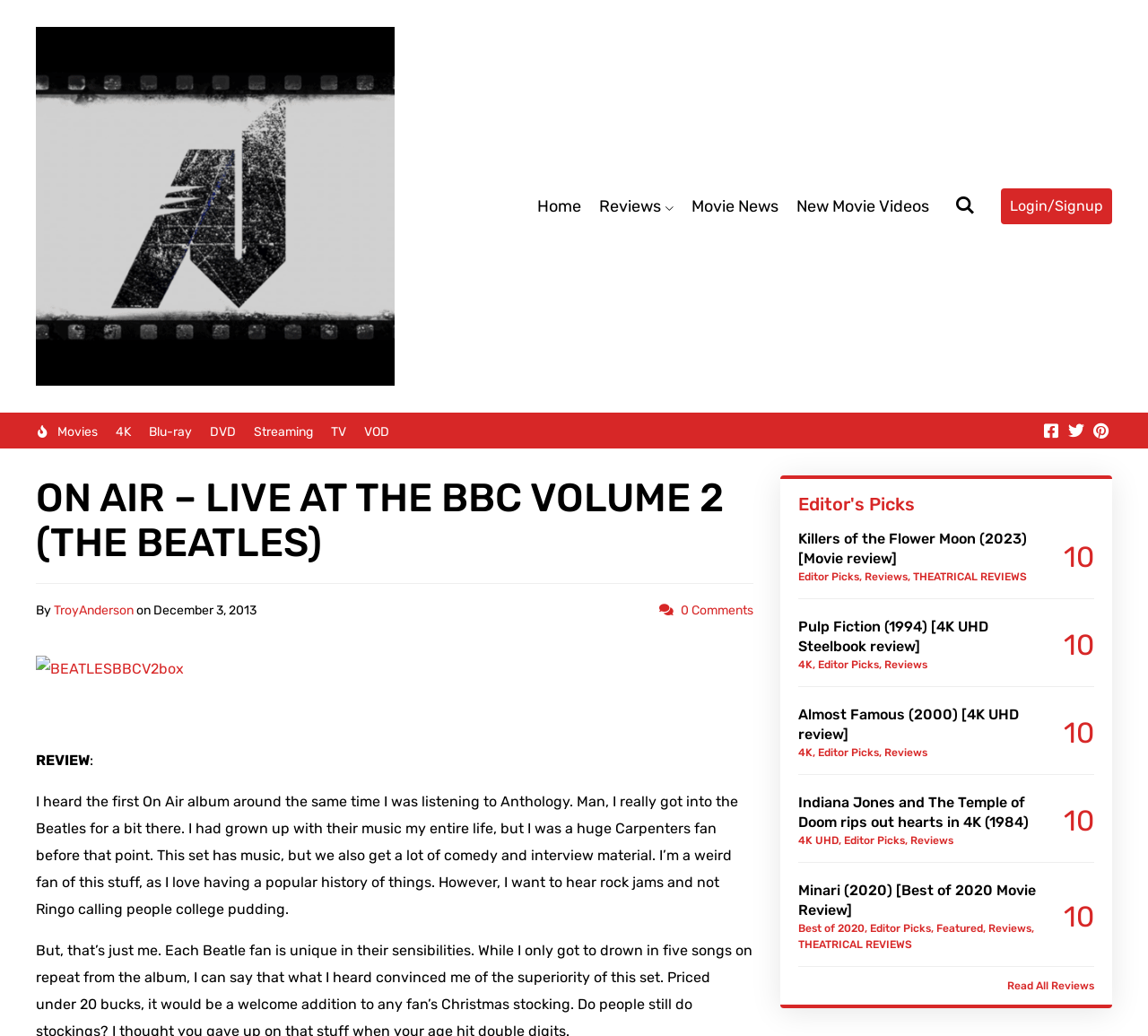What is the rating of the movie 'Killers of the Flower Moon'?
Using the details from the image, give an elaborate explanation to answer the question.

I found the rating by looking at the review article on the movie 'Killers of the Flower Moon'. The text '10' is listed next to the review title, indicating that the movie received a perfect score of 10.